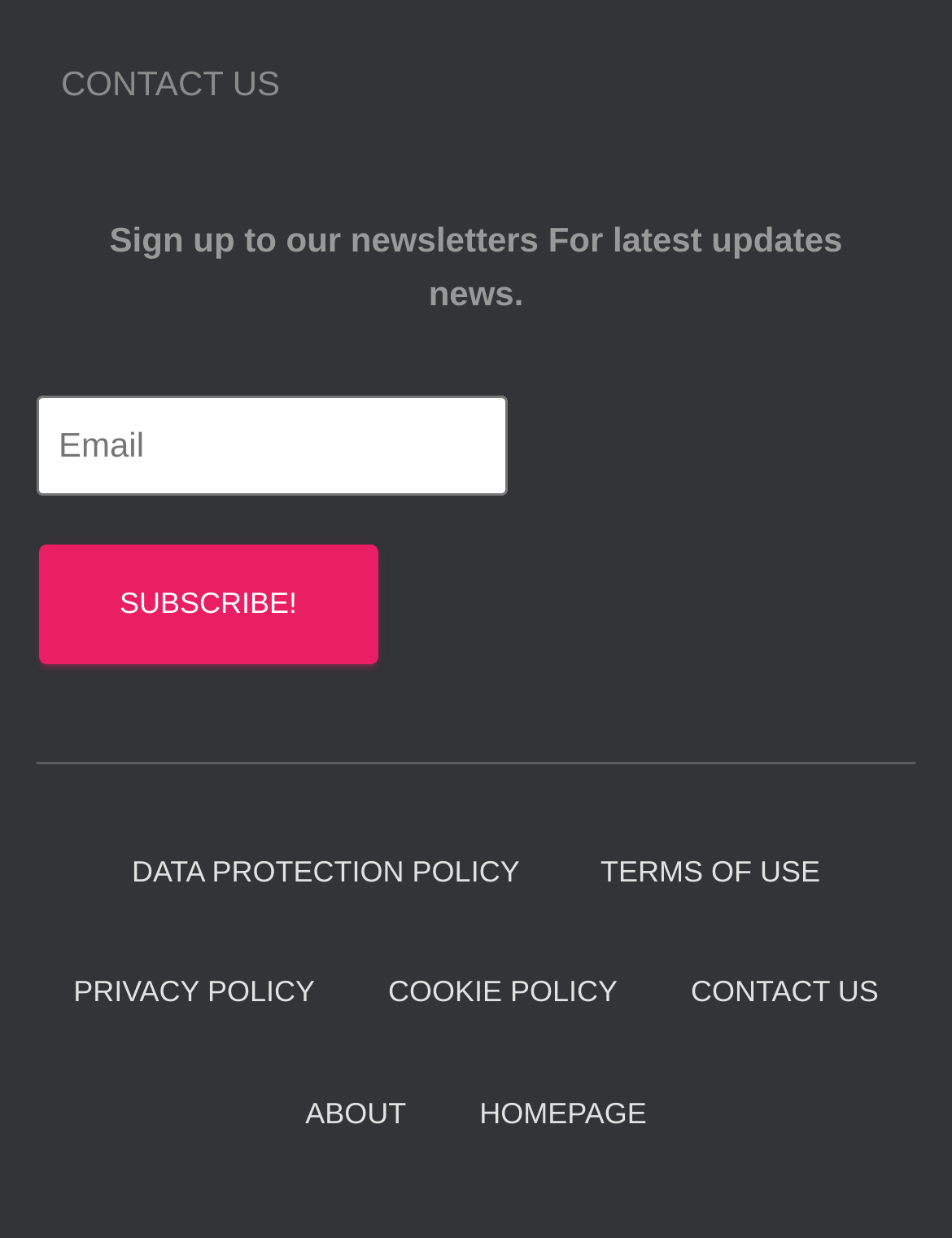Can you pinpoint the bounding box coordinates for the clickable element required for this instruction: "Enter email address"? The coordinates should be four float numbers between 0 and 1, i.e., [left, top, right, bottom].

[0.038, 0.319, 0.533, 0.4]